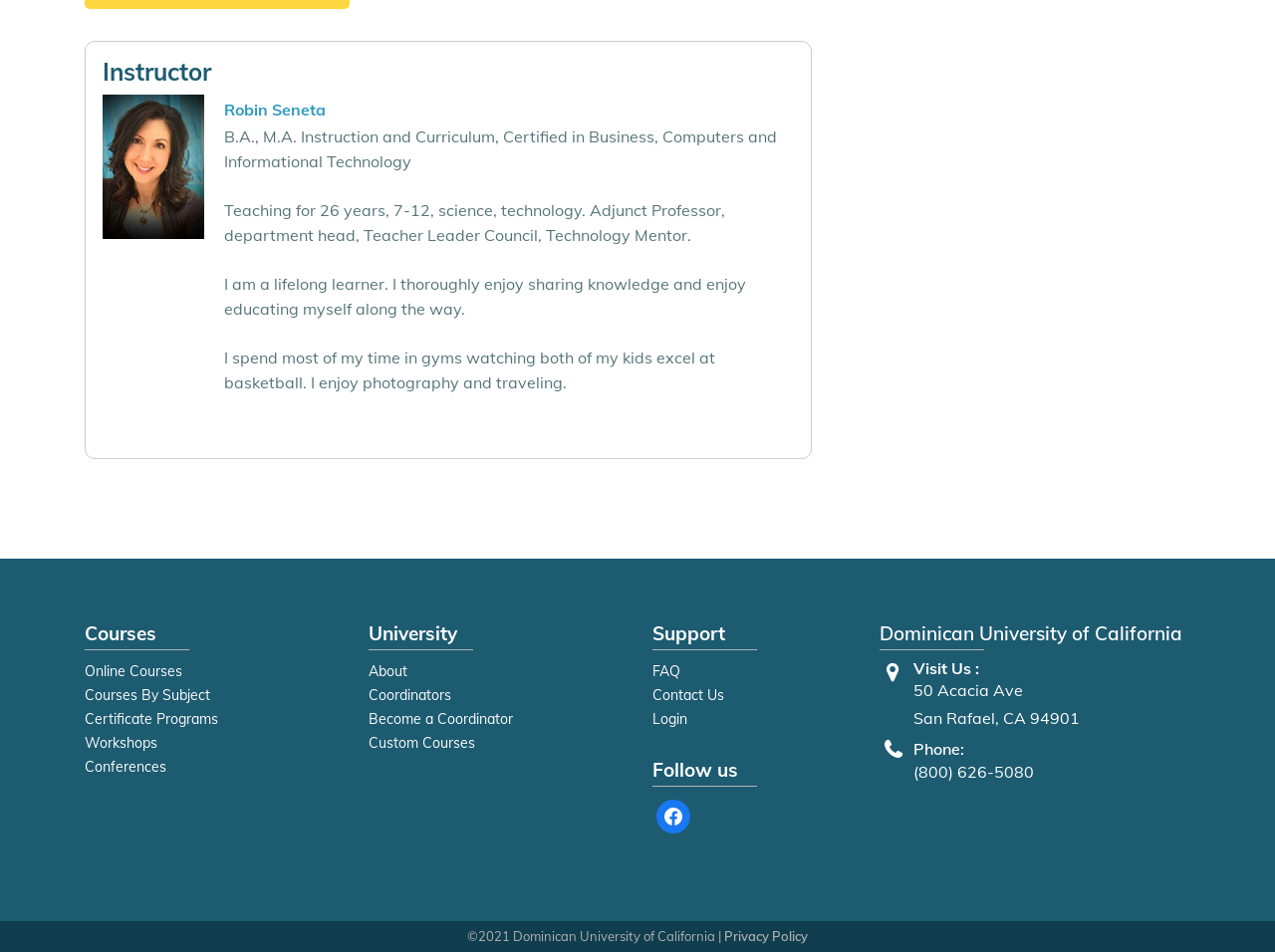Determine the bounding box of the UI element mentioned here: "Become a Coordinator". The coordinates must be in the format [left, top, right, bottom] with values ranging from 0 to 1.

[0.289, 0.743, 0.488, 0.768]